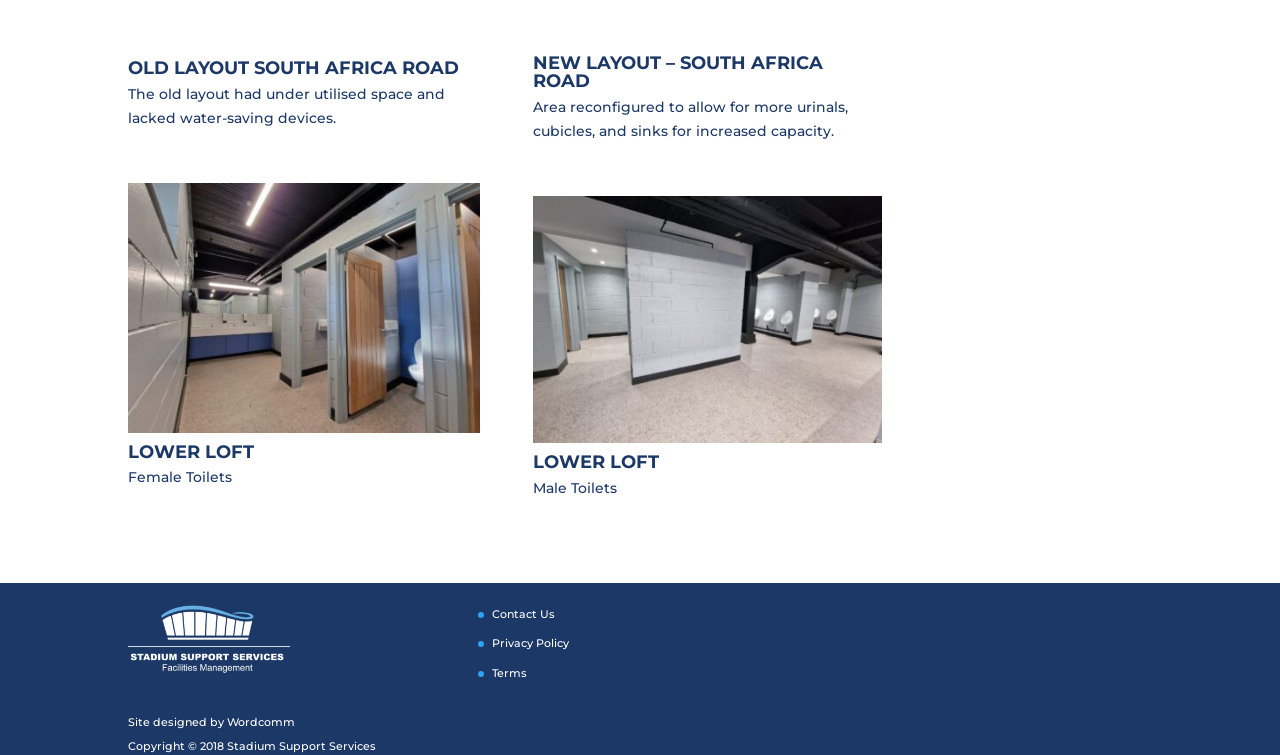Locate the UI element described by title="Old Layout South Africa Road" in the provided webpage screenshot. Return the bounding box coordinates in the format (top-left x, top-left y, bottom-right x, bottom-right y), ensuring all values are between 0 and 1.

[0.1, 0.047, 0.375, 0.07]